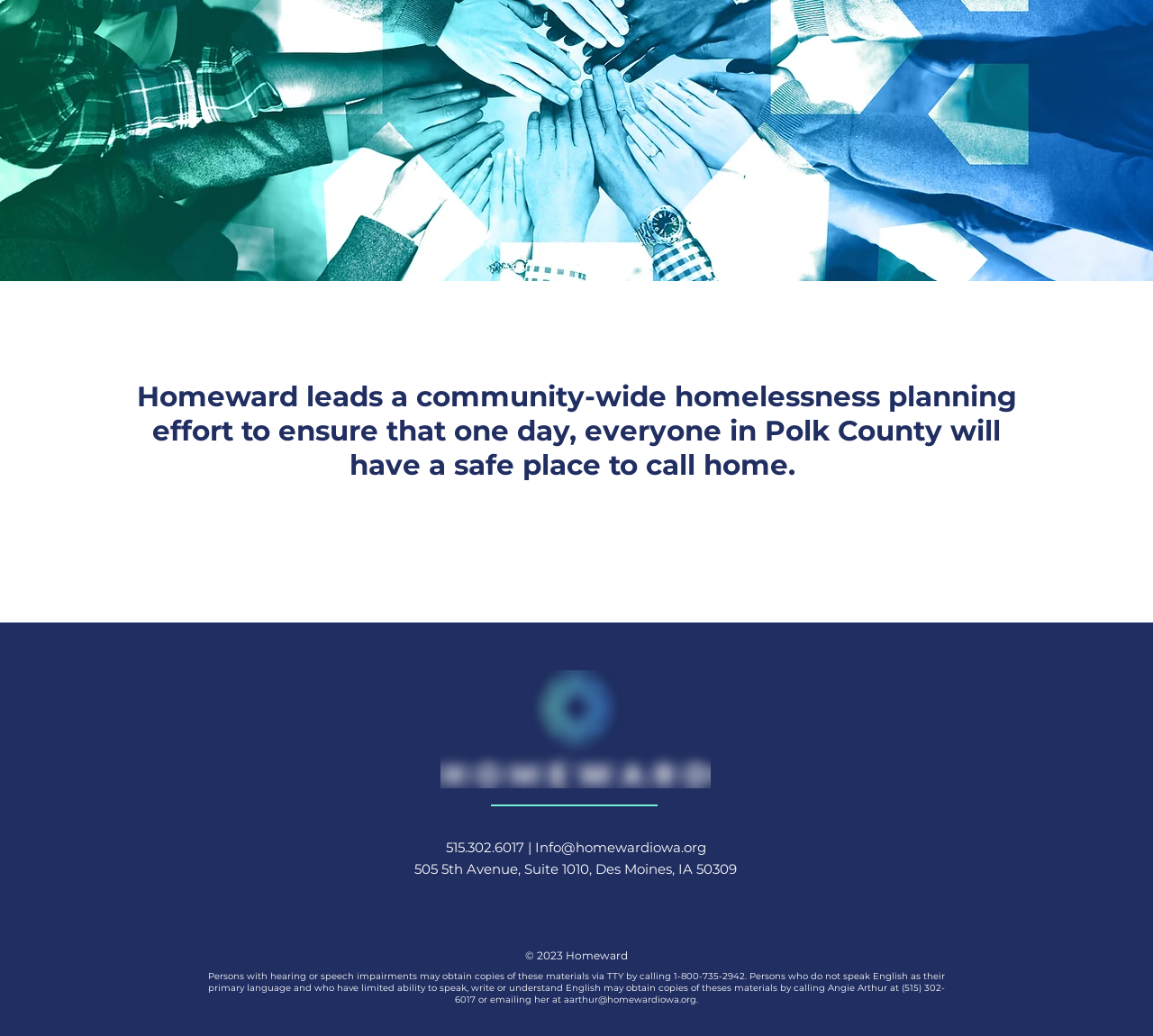What social media platforms does the organization use?
Look at the screenshot and give a one-word or phrase answer.

Facebook, LinkedIn, Twitter